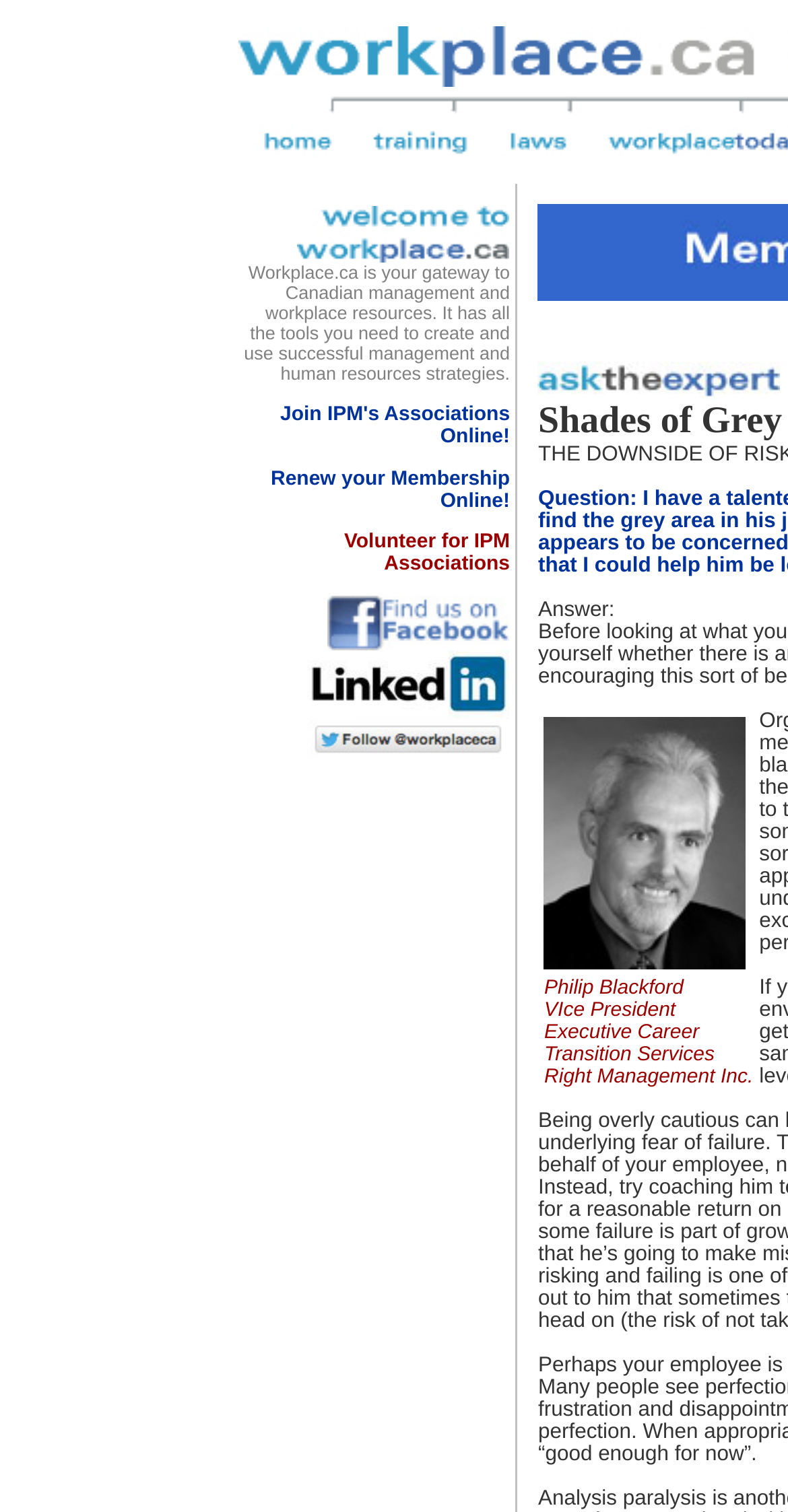Detail the webpage's structure and highlights in your description.

This webpage appears to be a membership portal for a professional organization, likely related to human resources or workplace management. At the top, there are three links with accompanying images, labeled "Workplace.ca Home", "Workplace.ca Training", and "Workplace.ca Laws", which are positioned horizontally and take up about a third of the screen width.

Below these links, there is a prominent image that spans about half the screen width. Underneath this image, there are four links: "Join IPM's Associations Online!", "Renew your Membership Online!", "Volunteer for IPM Associations", and an empty link with an accompanying image.

Further down, there is a section with three more links, each accompanied by an image. These links are stacked vertically and take up about a quarter of the screen width.

On the right side of the page, there is a section with a heading "Answer:" and a table with two rows. The first row is empty, and the second row contains a cell with text "Philip Blackford VIce President Executive Career Transition Services Right Management Inc.". This text is broken down into three separate lines: "Philip Blackford", "Transition Services", and "Right Management Inc.".